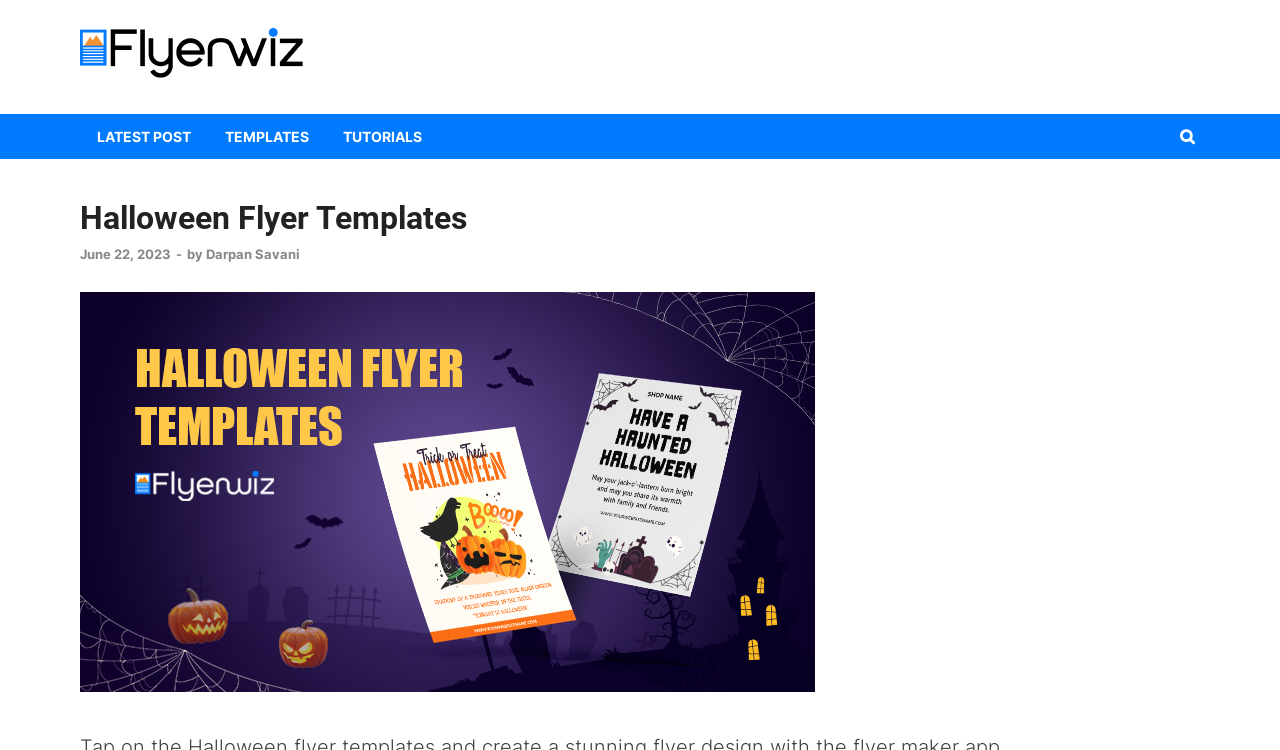Please find the bounding box coordinates of the element that needs to be clicked to perform the following instruction: "Read the Halloween Flyer Templates article". The bounding box coordinates should be four float numbers between 0 and 1, represented as [left, top, right, bottom].

[0.062, 0.897, 0.637, 0.929]